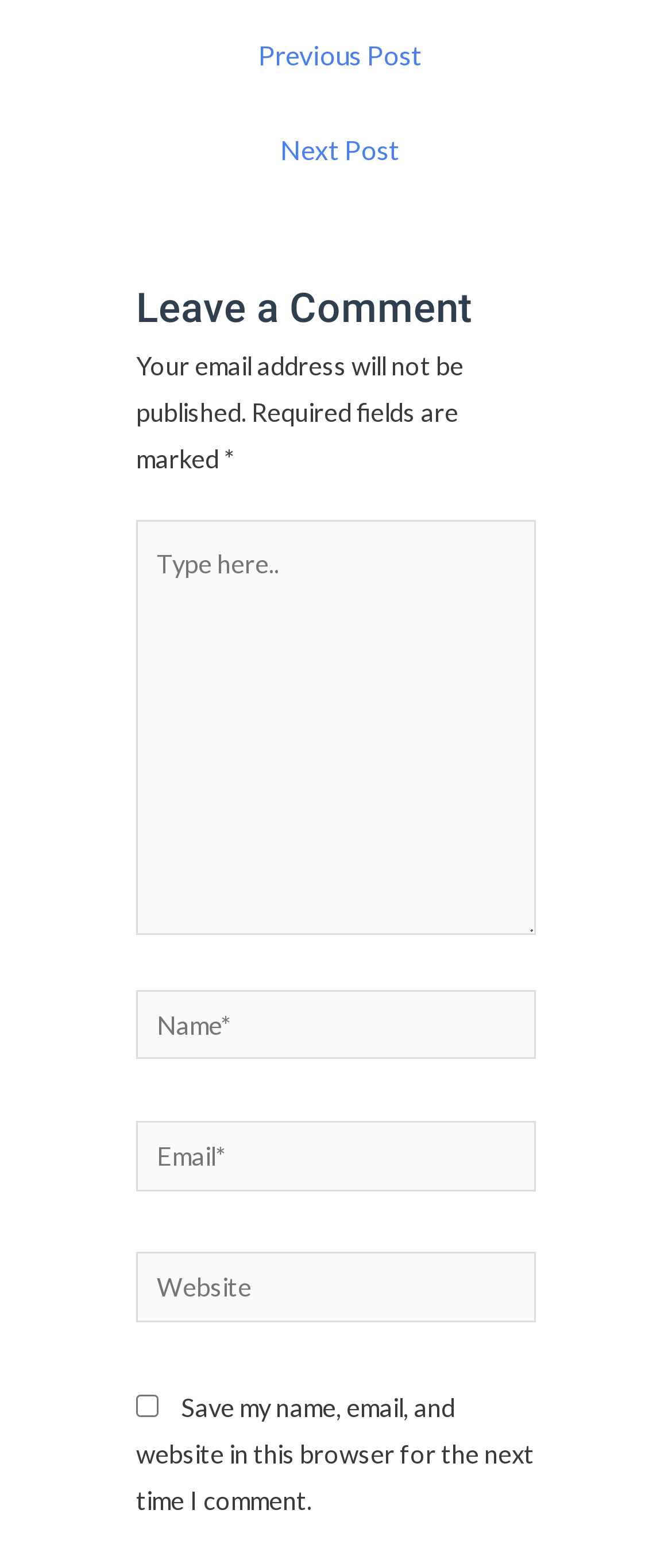Identify the bounding box of the HTML element described as: "parent_node: Name* name="author" placeholder="Name*"".

[0.203, 0.631, 0.797, 0.676]